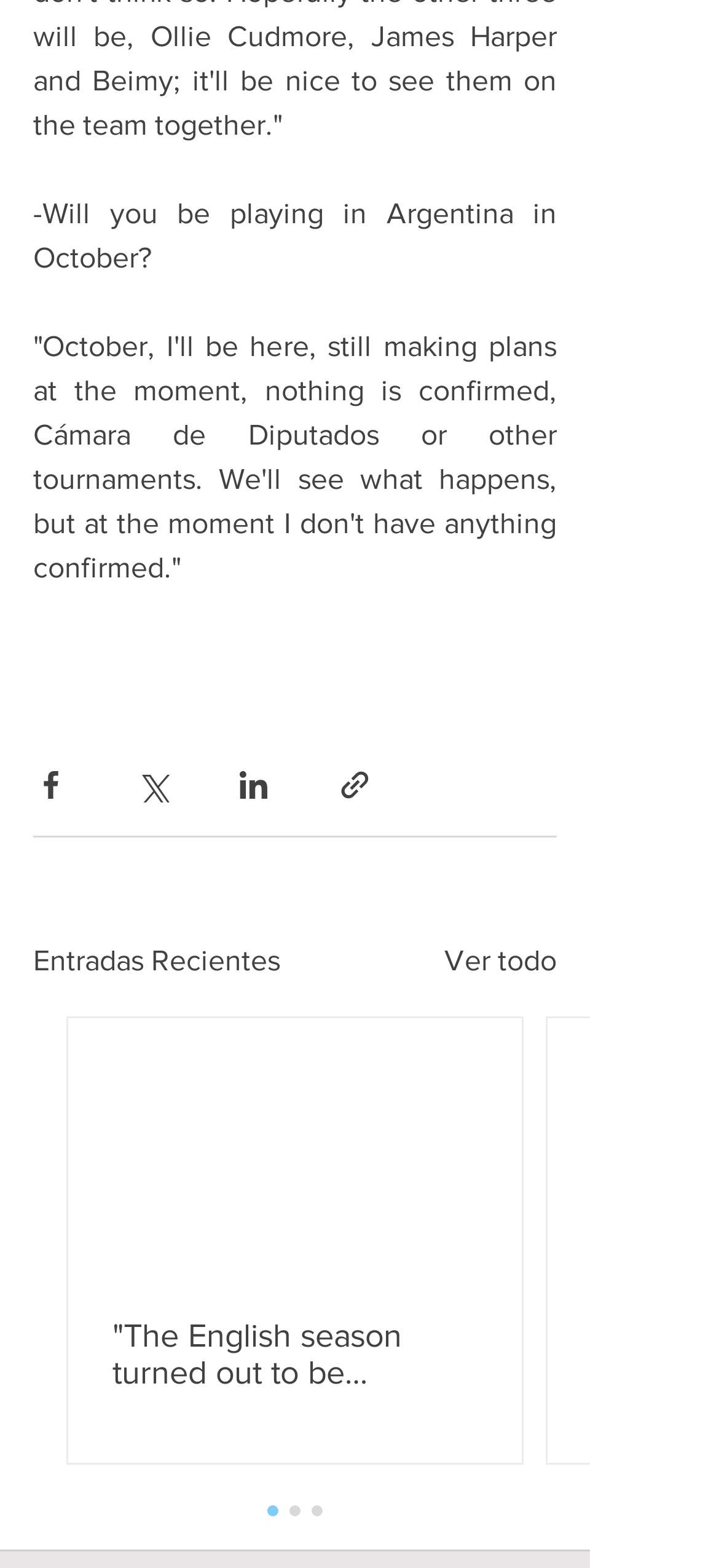How many recent entries are visible?
Using the image, give a concise answer in the form of a single word or short phrase.

1